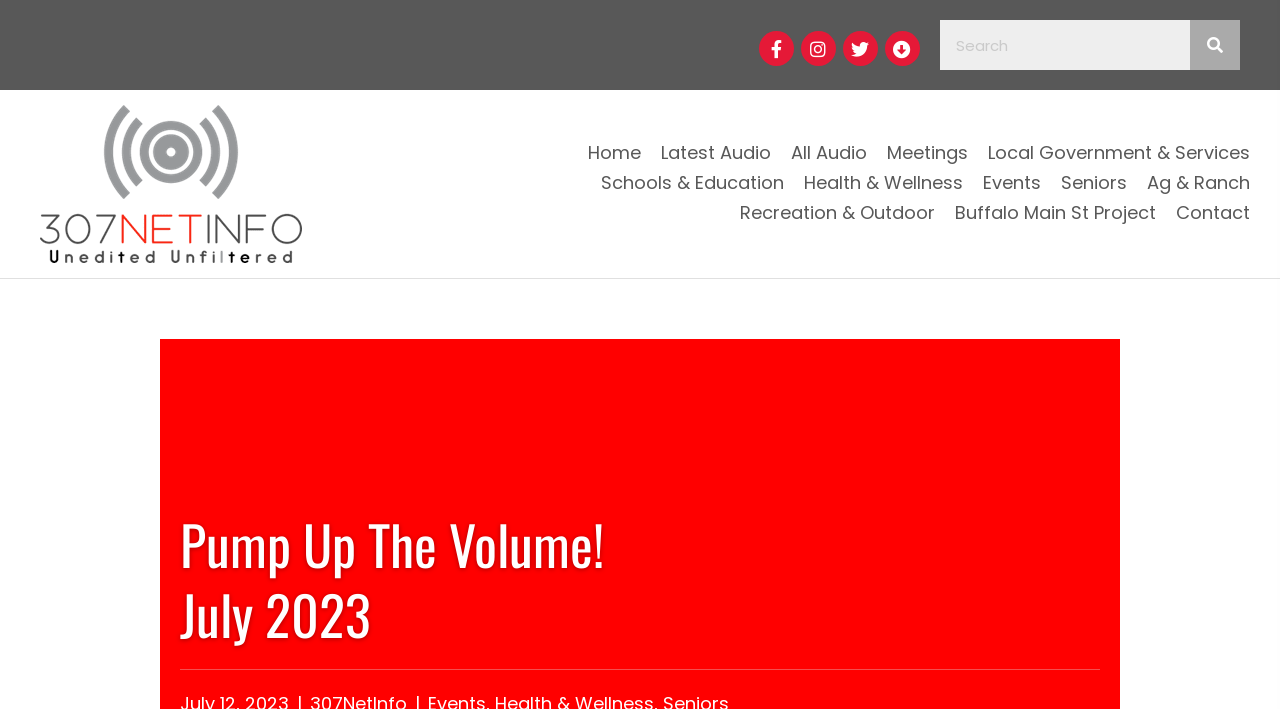Based on the element description: "Recreation & Outdoor", identify the bounding box coordinates for this UI element. The coordinates must be four float numbers between 0 and 1, listed as [left, top, right, bottom].

[0.578, 0.288, 0.73, 0.316]